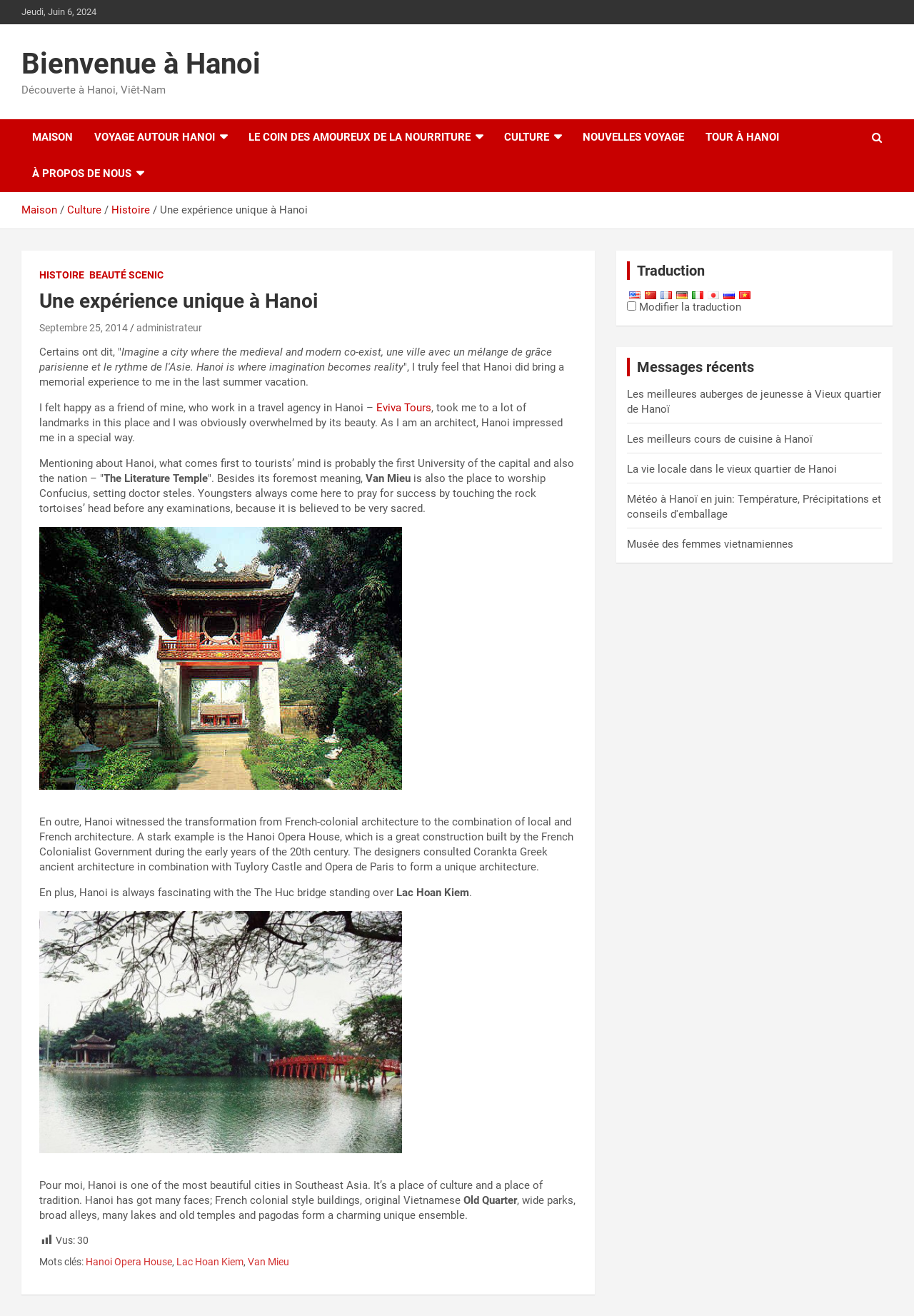What is the date mentioned at the top of the page?
Look at the image and respond with a one-word or short phrase answer.

Jeudi, Juin 6, 2024